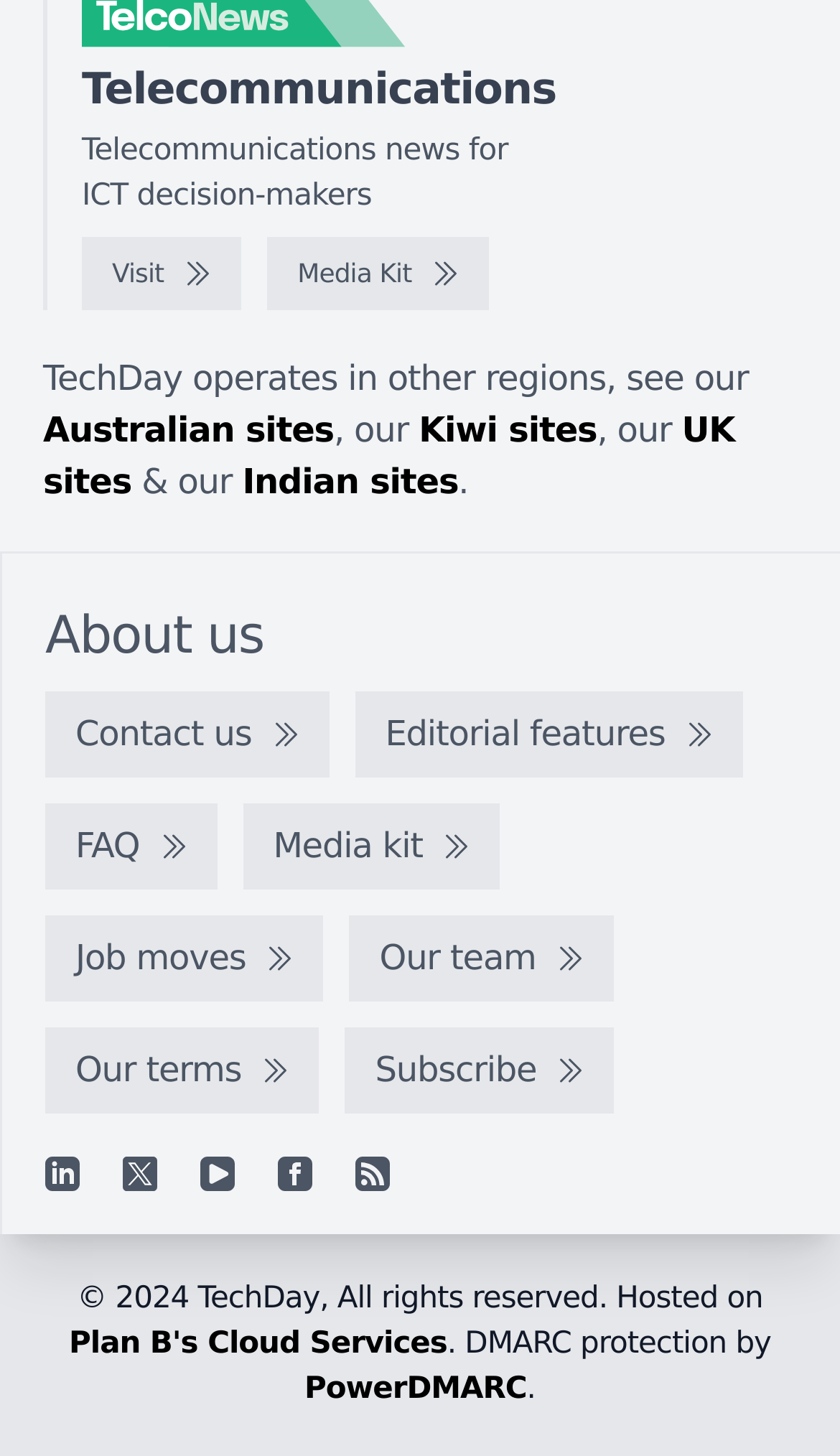Given the element description aria-label="YouTube", predict the bounding box coordinates for the UI element in the webpage screenshot. The format should be (top-left x, top-left y, bottom-right x, bottom-right y), and the values should be between 0 and 1.

[0.238, 0.795, 0.279, 0.819]